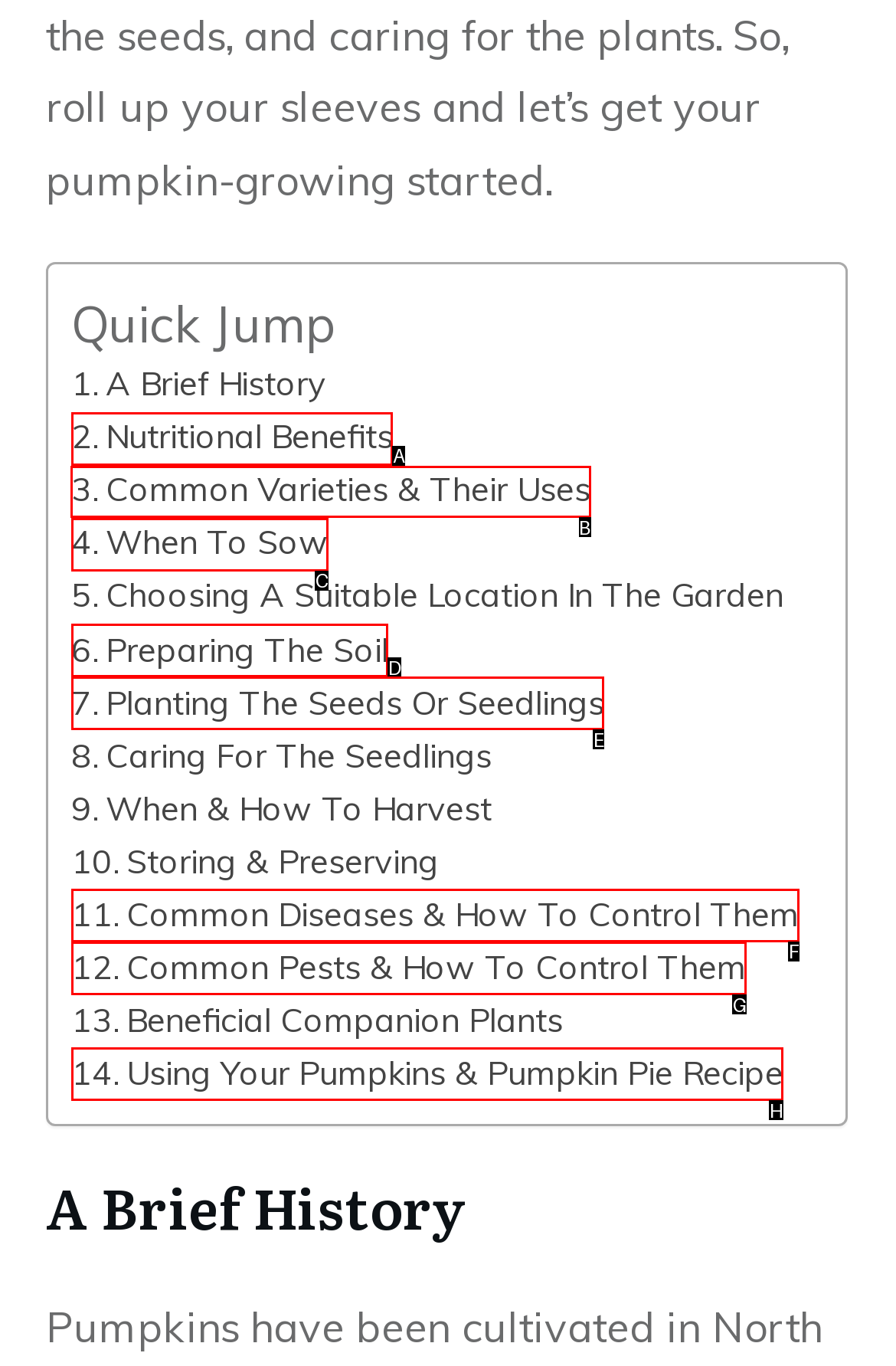Determine which element should be clicked for this task: explore 'Common Varieties & Their Uses'
Answer with the letter of the selected option.

B